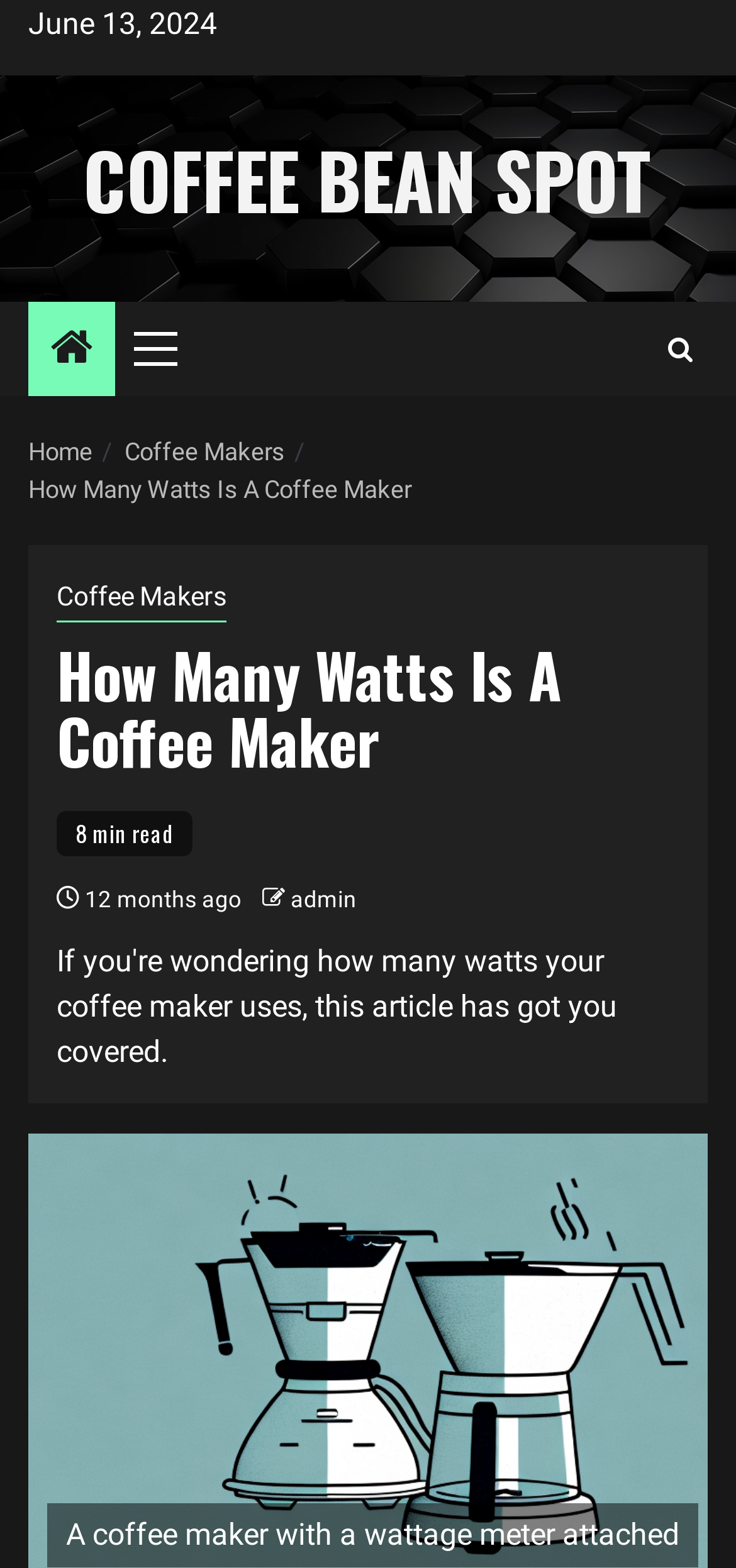How long does it take to read the article?
Please give a detailed and elaborate answer to the question.

I found the reading time of the article by looking at the static text element that says '8 min read' below the article title.